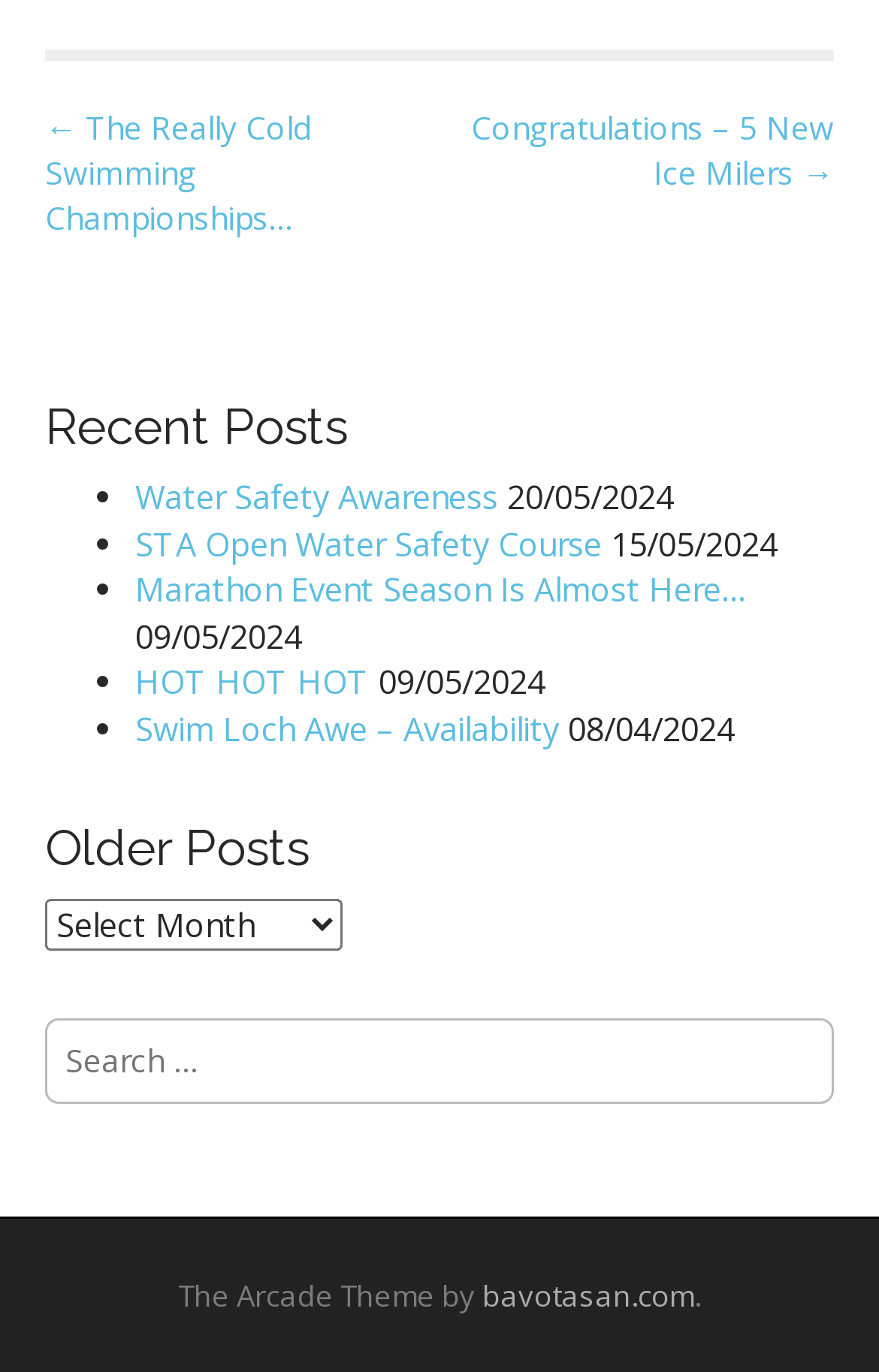Respond with a single word or short phrase to the following question: 
What is the theme of the website?

The Arcade Theme